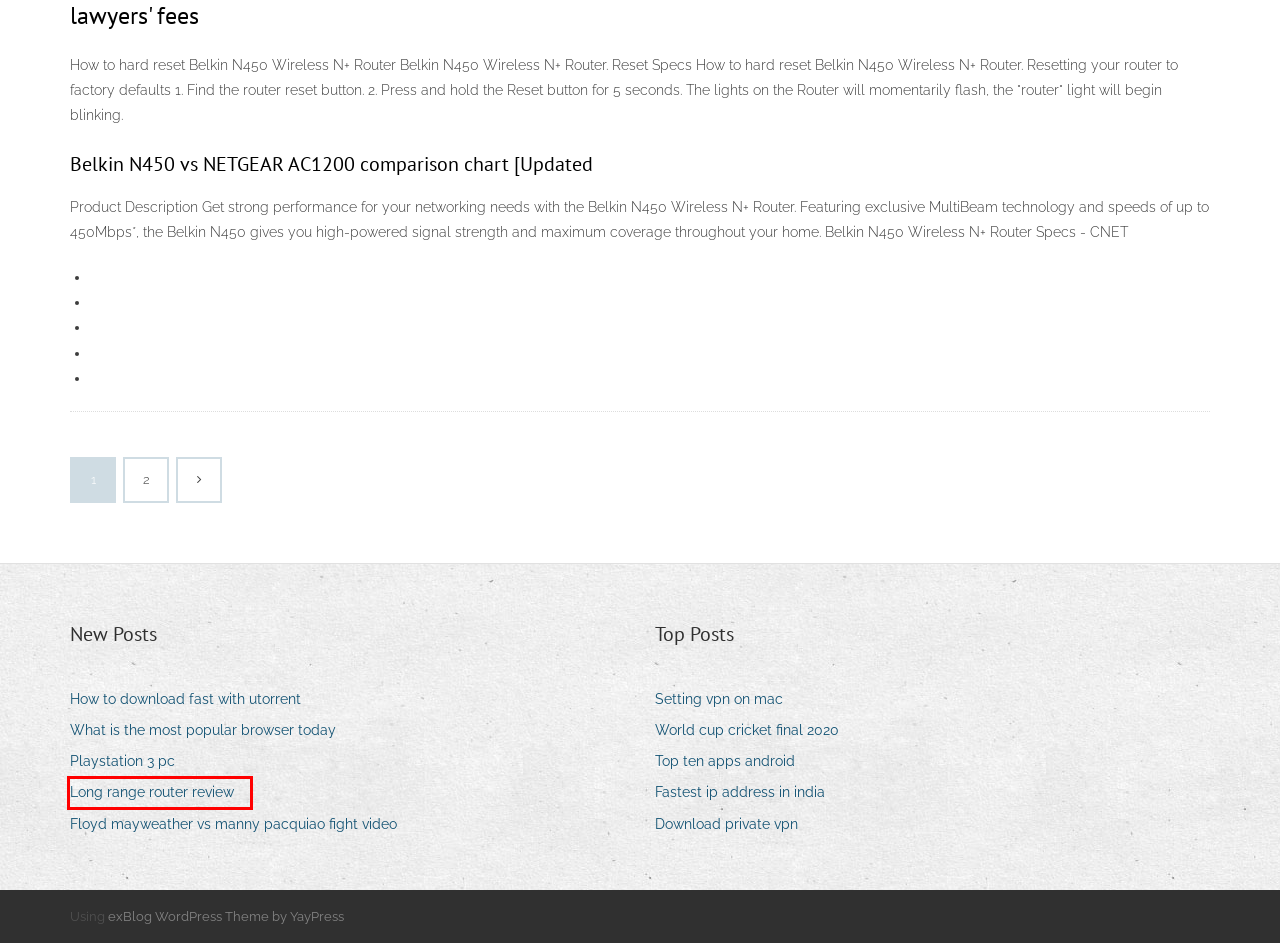You are presented with a screenshot of a webpage that includes a red bounding box around an element. Determine which webpage description best matches the page that results from clicking the element within the red bounding box. Here are the candidates:
A. Neiswender74777 , goodvpnkcfcwlh.netlify.app
B. Floyd mayweather vs manny pacquiao fight video meoou
C. What is the most popular browser today beulb
D. Playstation 3 pc kpvxn
E. Asrari14795 , goodvpnkcfcwlh.netlify.app
F. How to download fast with utorrent alrrn
G. hbo plus guide - goodvpnkcfcwlh.netlify.app
H. Long range router review gfxti

H